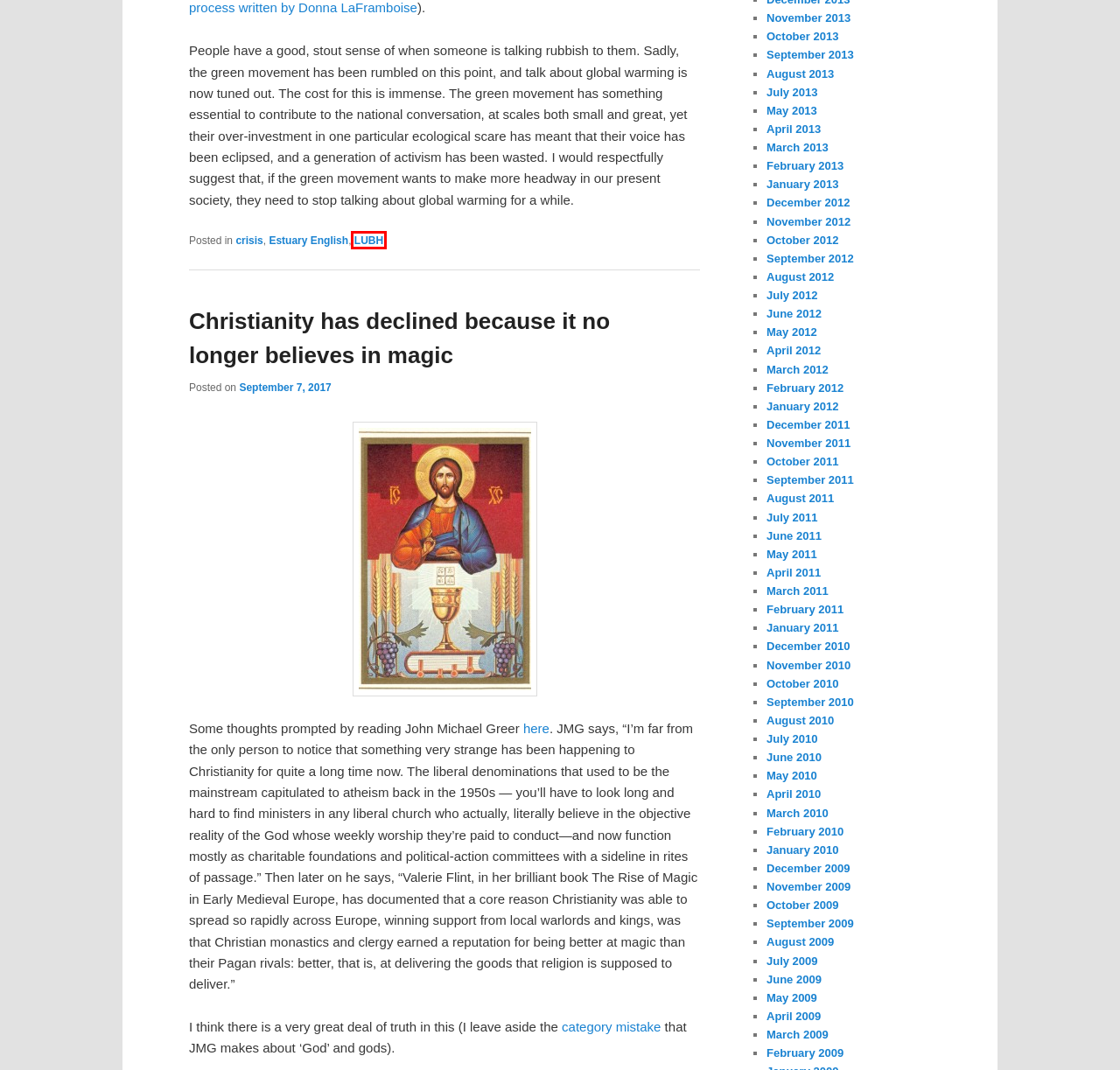You have been given a screenshot of a webpage, where a red bounding box surrounds a UI element. Identify the best matching webpage description for the page that loads after the element in the bounding box is clicked. Options include:
A. LUBH | Elizaphanian
B. June | 2012 | Elizaphanian
C. June | 2010 | Elizaphanian
D. October | 2012 | Elizaphanian
E. December | 2011 | Elizaphanian
F. August | 2011 | Elizaphanian
G. A category mistake that atheists make | Elizaphanian
H. November | 2009 | Elizaphanian

A